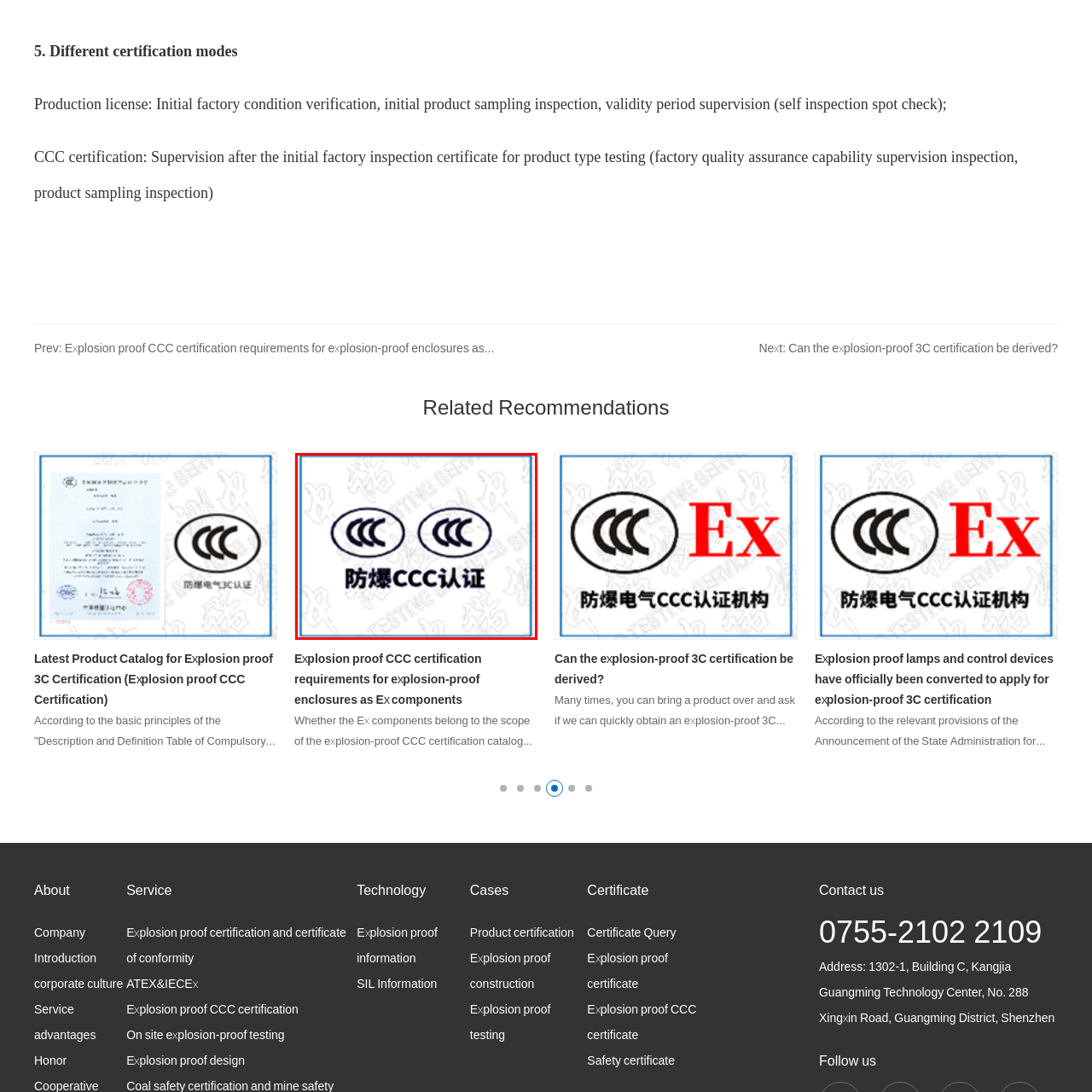Check the image highlighted by the red rectangle and provide a single word or phrase for the question:
What is the text below the symbols?

Explosion-proof CCC Certification